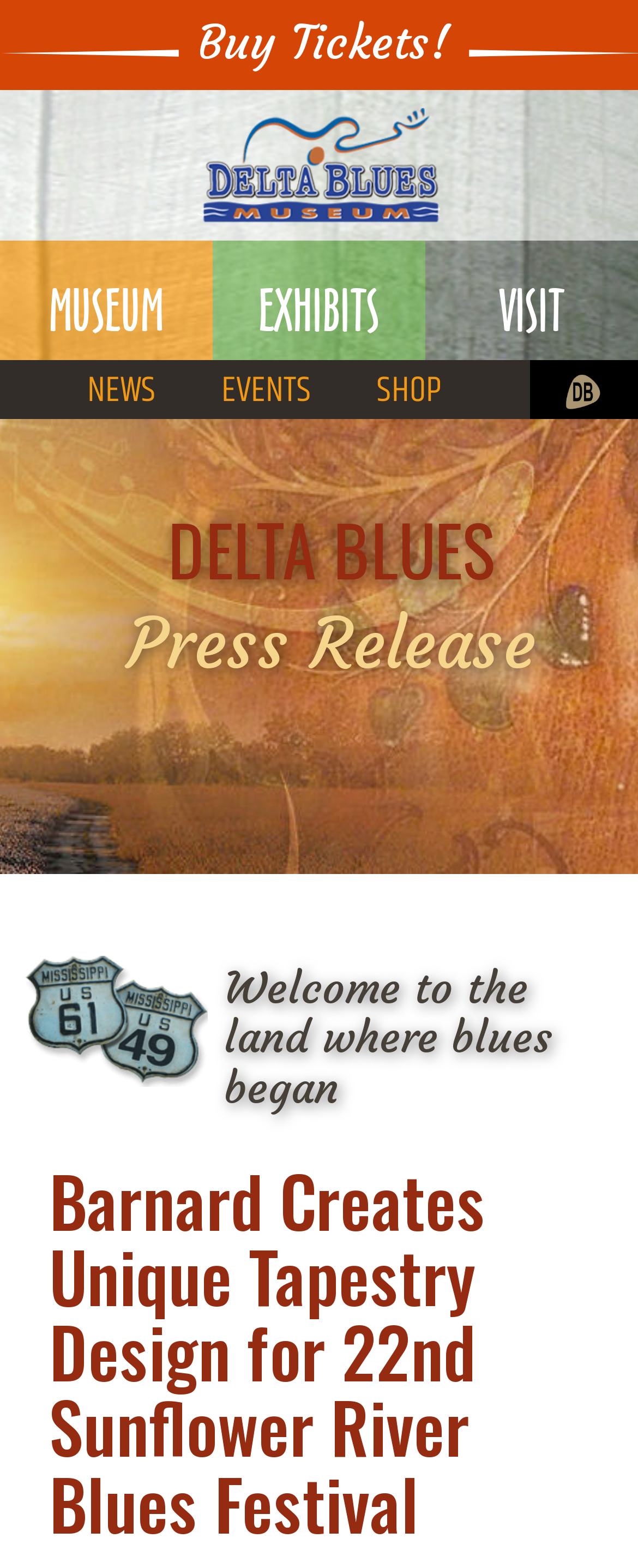Please specify the bounding box coordinates of the area that should be clicked to accomplish the following instruction: "Explore the exhibits". The coordinates should consist of four float numbers between 0 and 1, i.e., [left, top, right, bottom].

[0.405, 0.19, 0.595, 0.208]